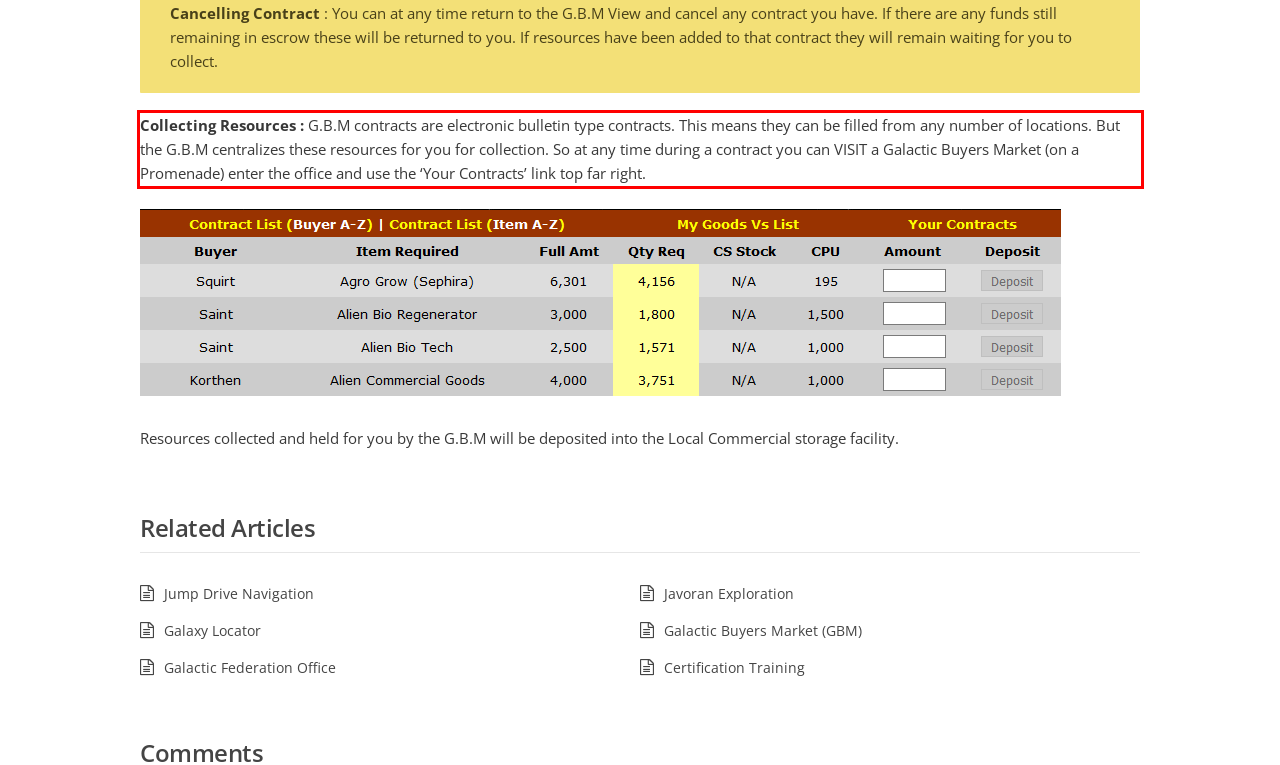Using OCR, extract the text content found within the red bounding box in the given webpage screenshot.

Collecting Resources : G.B.M contracts are electronic bulletin type contracts. This means they can be filled from any number of locations. But the G.B.M centralizes these resources for you for collection. So at any time during a contract you can VISIT a Galactic Buyers Market (on a Promenade) enter the office and use the ‘Your Contracts’ link top far right.